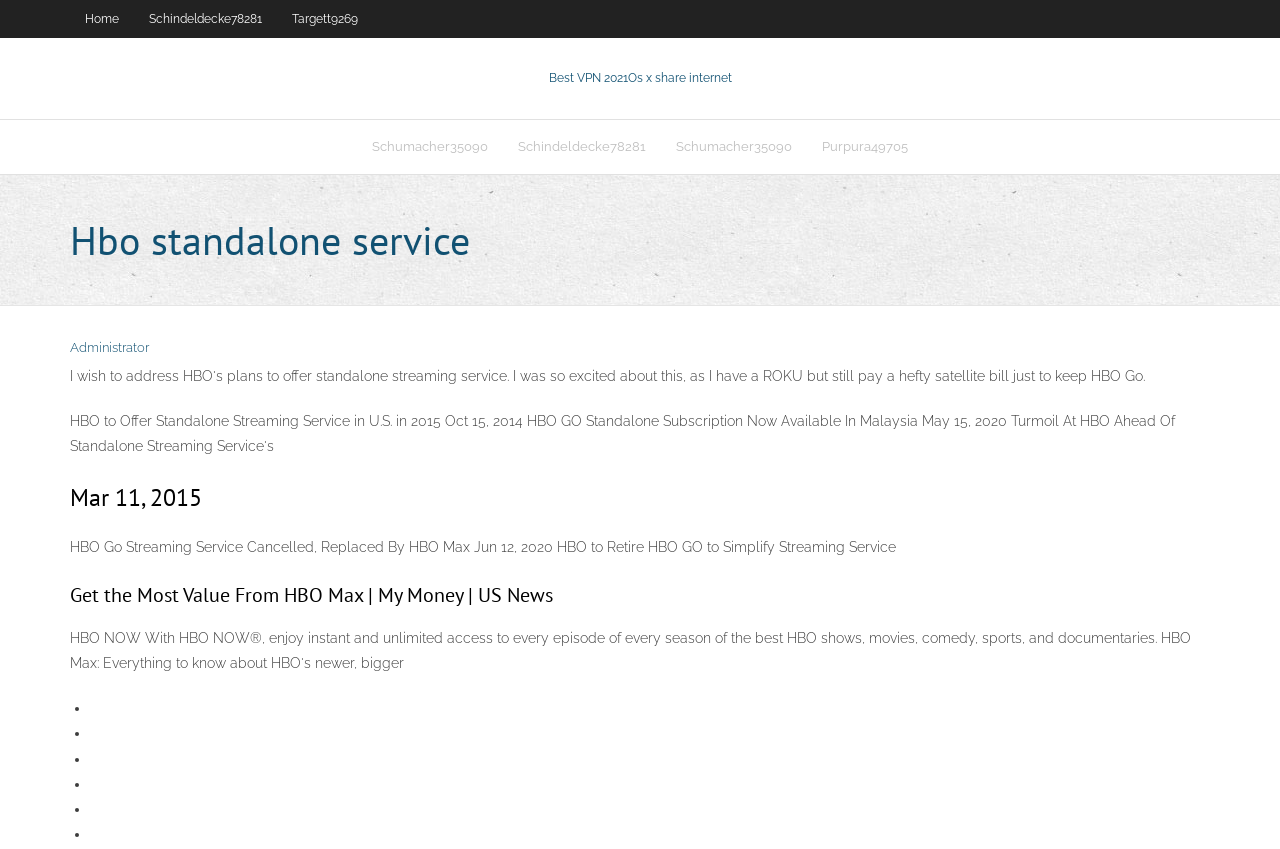Identify the bounding box coordinates for the element you need to click to achieve the following task: "Go to the next page". The coordinates must be four float values ranging from 0 to 1, formatted as [left, top, right, bottom].

None